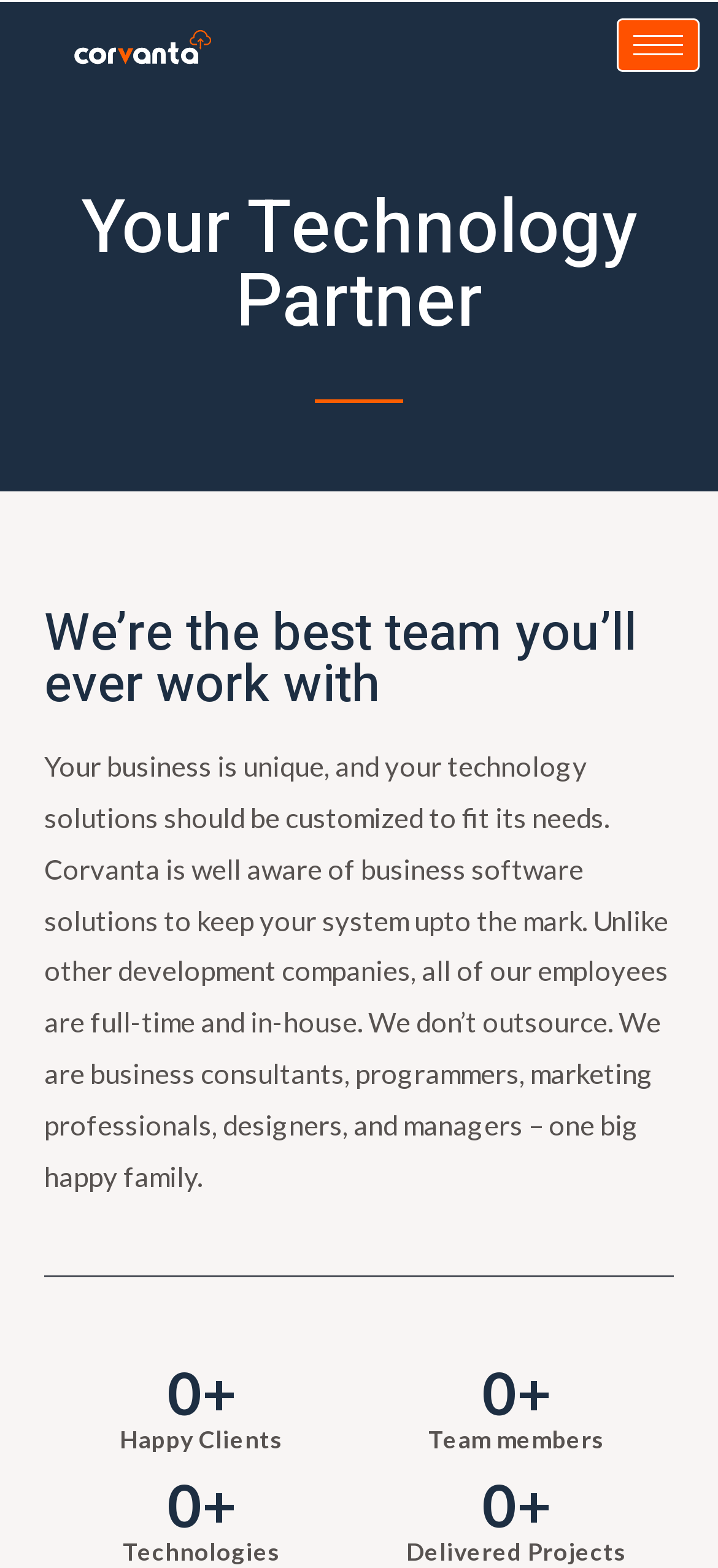Detail the webpage's structure and highlights in your description.

The webpage is about Corvanta, a technology solutions company. At the top left, there is a link, and at the top right, there is a button. Below the top section, there is a heading that reads "Your Technology Partner" in a prominent position, spanning almost the entire width of the page. 

Below the heading, there is another heading that reads "We’re the best team you’ll ever work with". Following this, there is a paragraph of text that describes Corvanta's unique approach to business software solutions, highlighting their in-house team of employees and their capabilities.

On the lower half of the page, there are four sections, each with a heading and a plus sign icon. From left to right, the sections are labeled "Happy Clients", "Team members", "Technologies", and "Delivered Projects". These sections appear to be categorized lists or summaries of Corvanta's accomplishments and expertise.